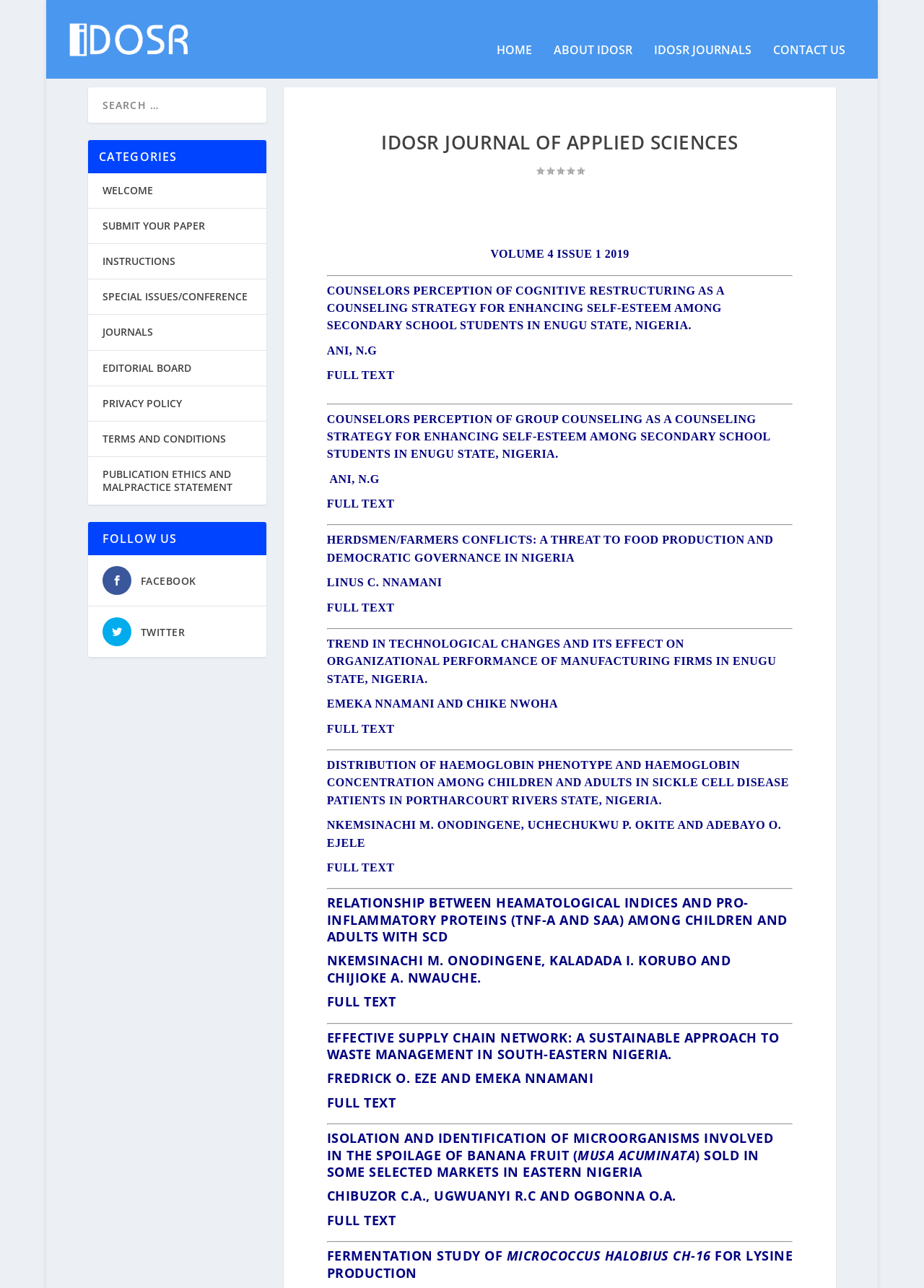Respond with a single word or phrase:
What is the name of the journal?

IDOSR Journal of Applied Sciences